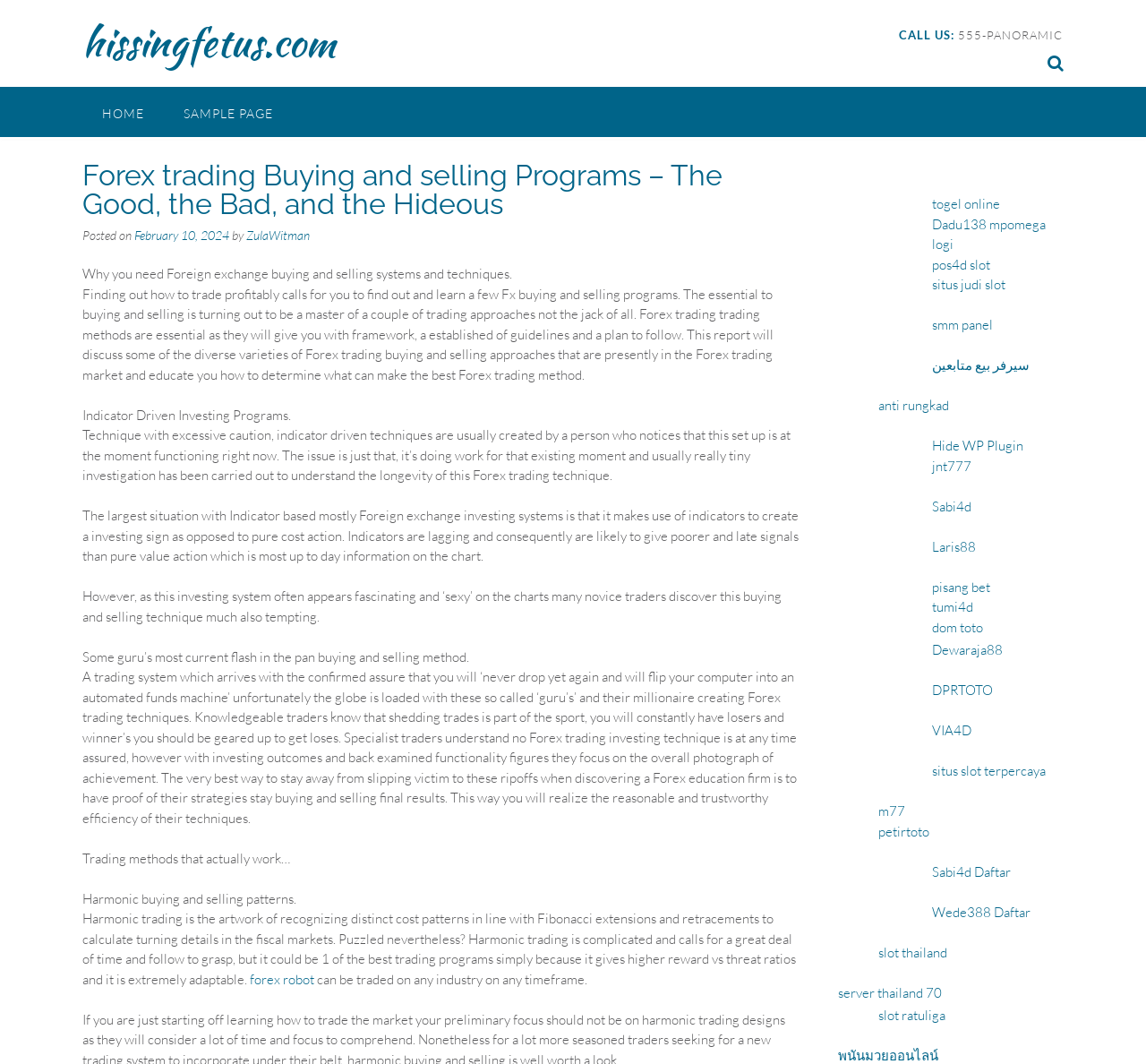What is the name of the author of the post?
Look at the image and construct a detailed response to the question.

The name of the author of the post is mentioned below the heading, which is 'ZulaWitman'. This name is linked, indicating that it may lead to the author's profile or other related content.